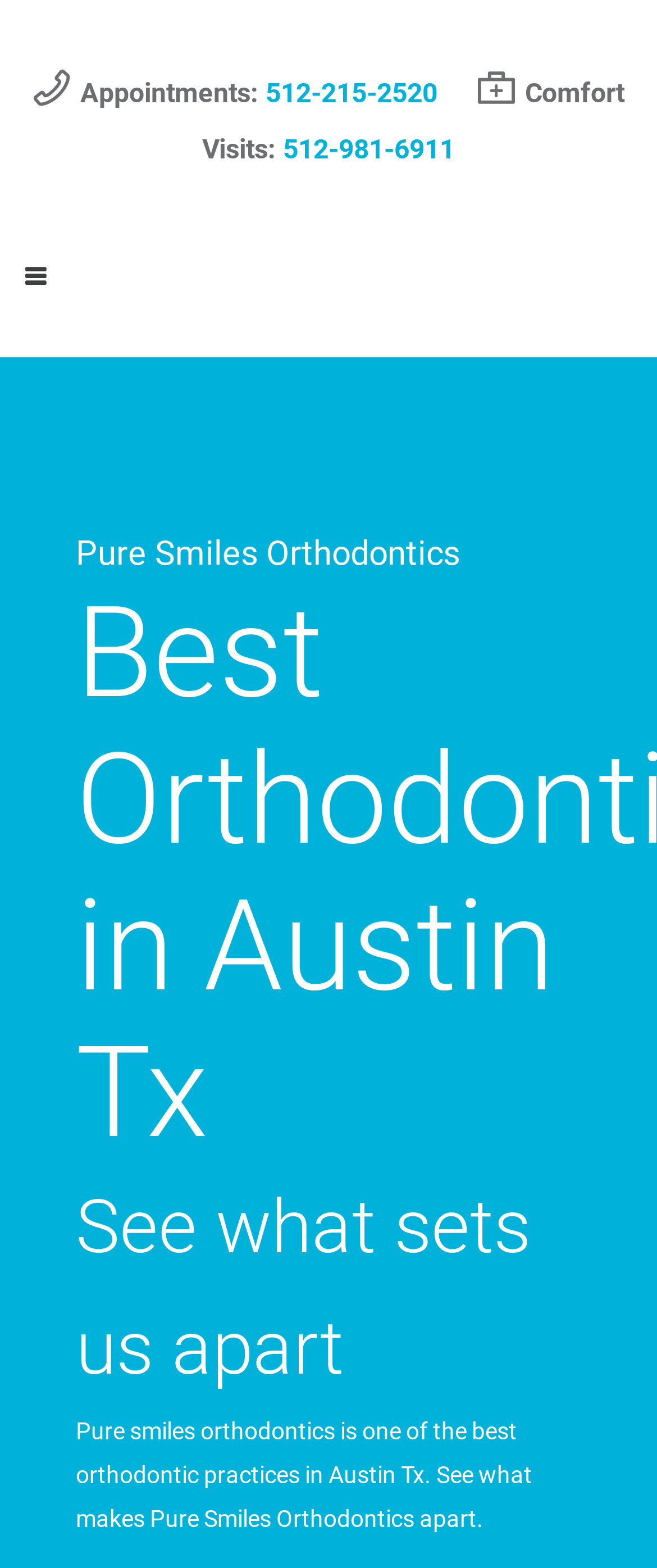What type of treatments does Pure Smiles Orthodontics provide?
Please provide a detailed answer to the question.

I inferred that Pure Smiles Orthodontics provides braces and clear aligner treatments because the meta description mentions that they provide these treatments for children, teens, and adults, and it's likely that this information is also present on the webpage.